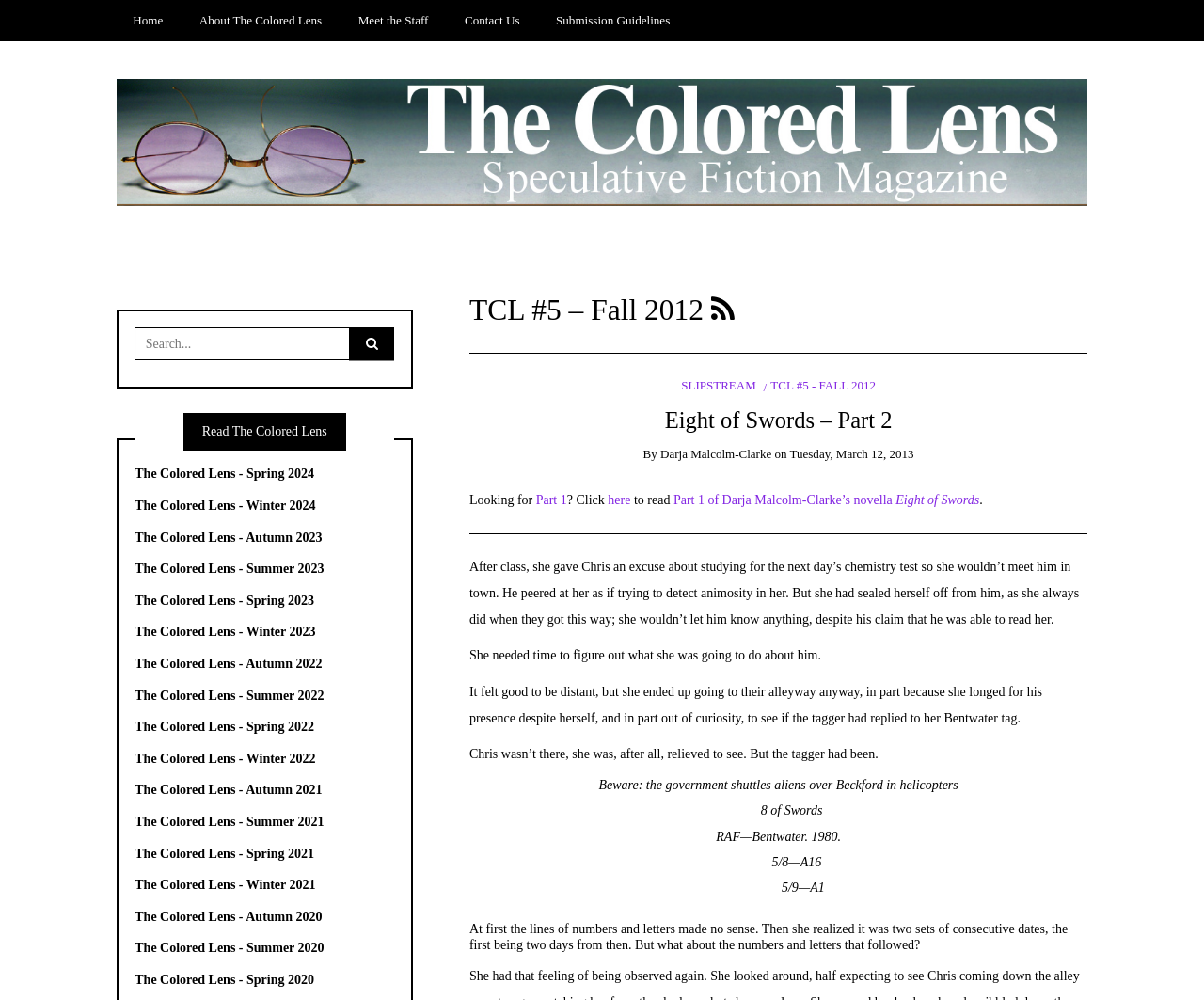Locate the bounding box coordinates of the element to click to perform the following action: 'Read 'Eight of Swords – Part 2''. The coordinates should be given as four float values between 0 and 1, in the form of [left, top, right, bottom].

[0.552, 0.408, 0.741, 0.433]